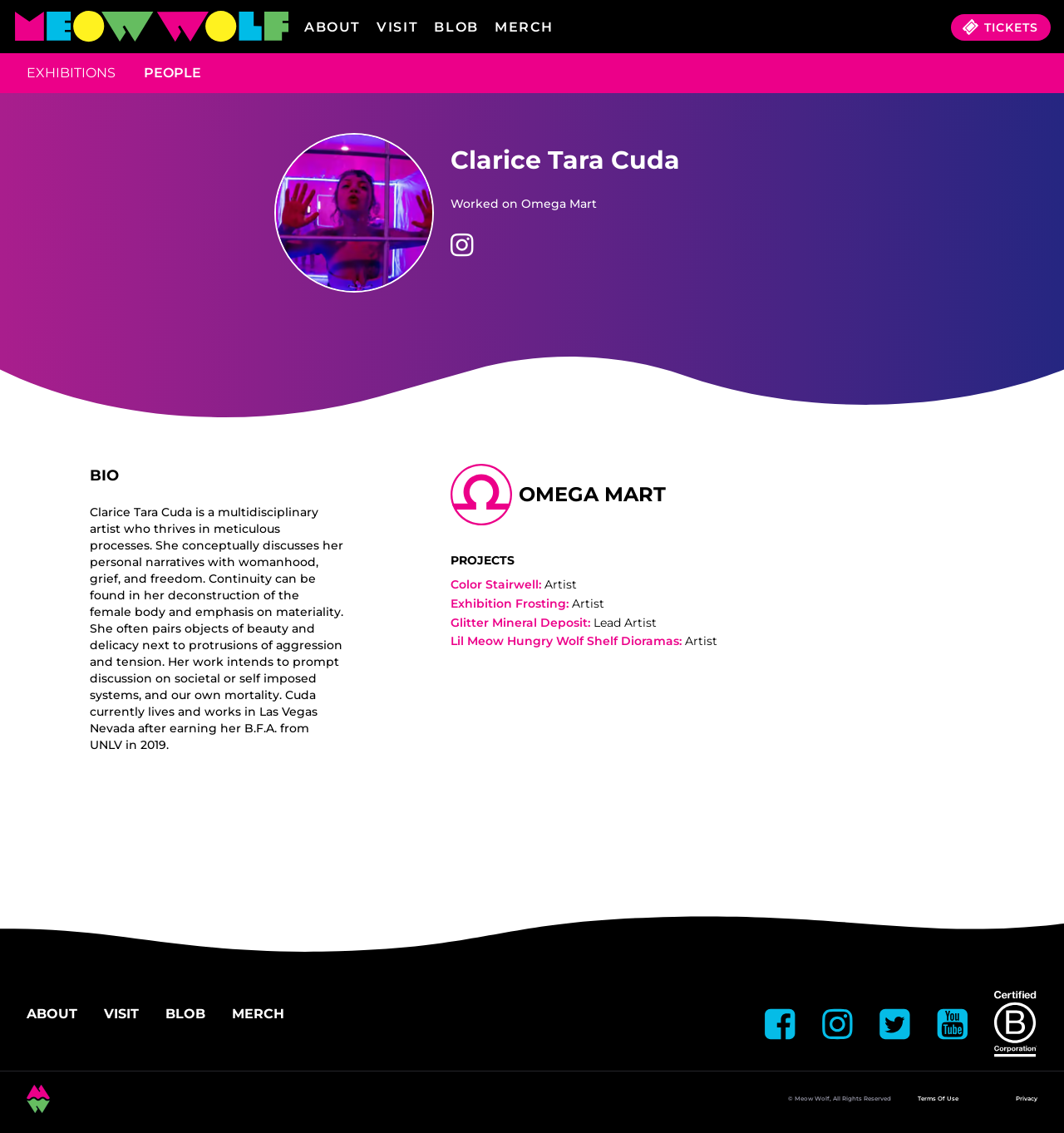Using the image as a reference, answer the following question in as much detail as possible:
What is the name of the artist?

The answer can be found in the heading element with the text 'Clarice Tara Cuda' which is located at the top of the webpage, indicating that the webpage is about this artist.